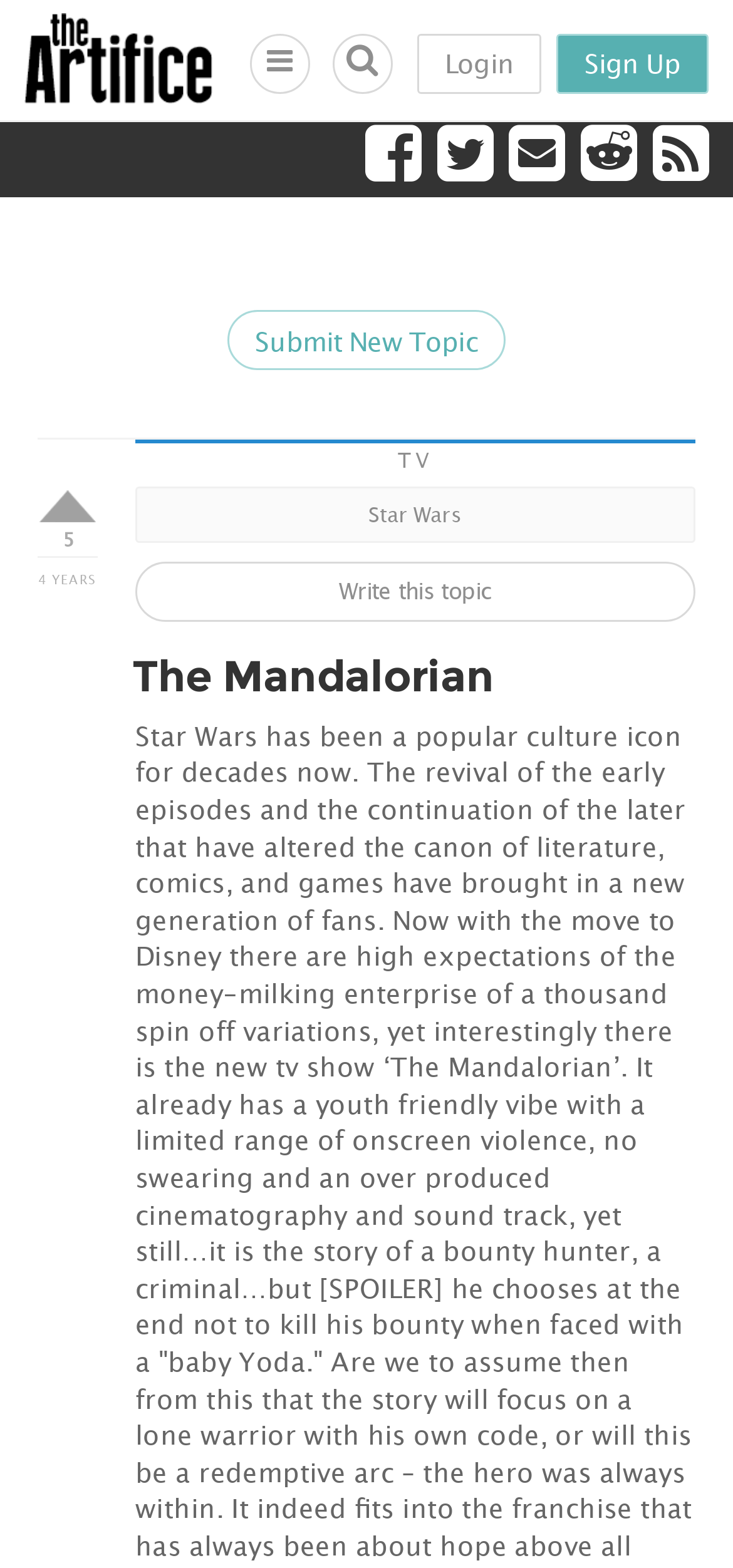Determine the bounding box coordinates of the clickable element to achieve the following action: 'Submit a new topic'. Provide the coordinates as four float values between 0 and 1, formatted as [left, top, right, bottom].

[0.31, 0.198, 0.69, 0.236]